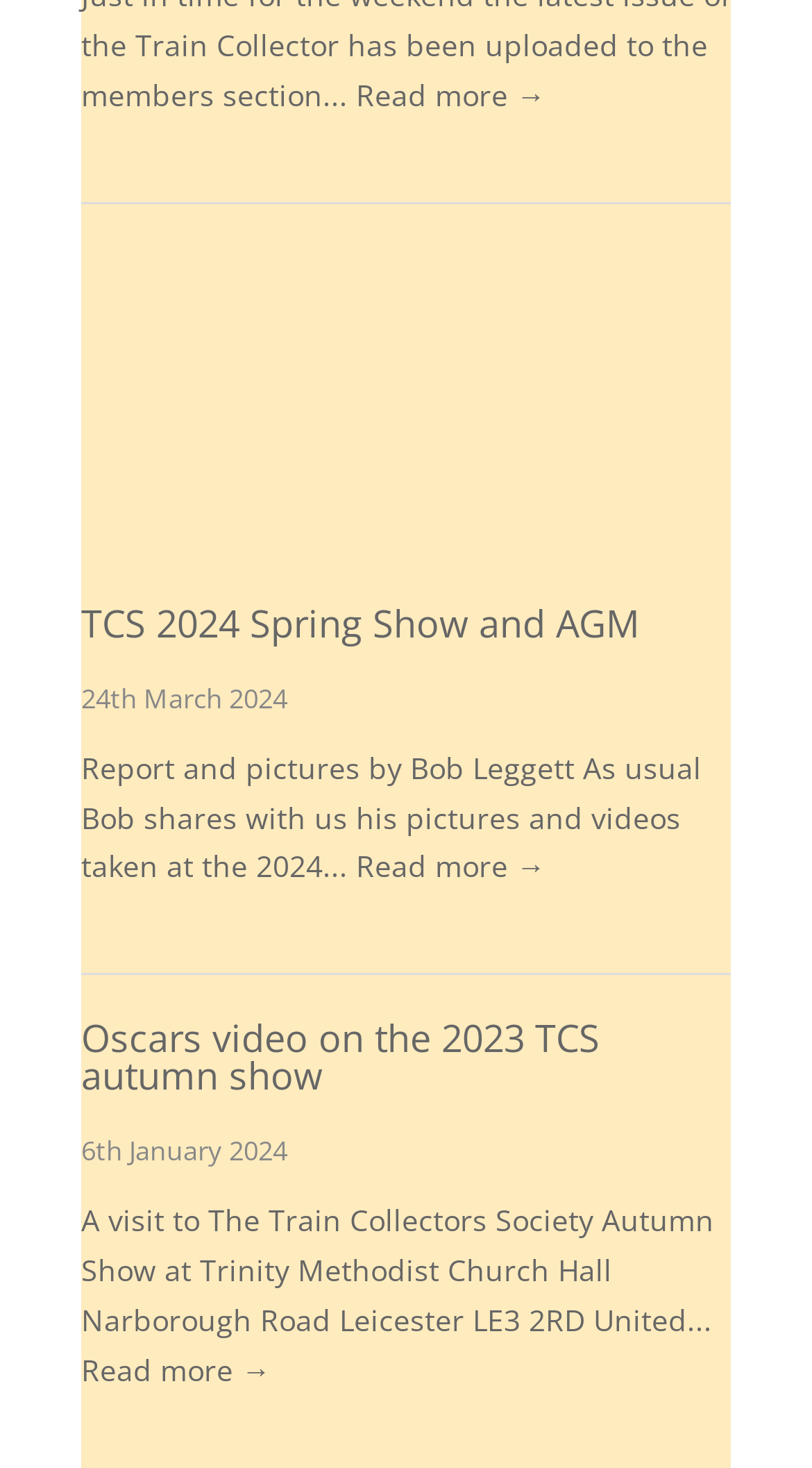Please give a concise answer to this question using a single word or phrase: 
How many 'Read more →' links are on this webpage?

3